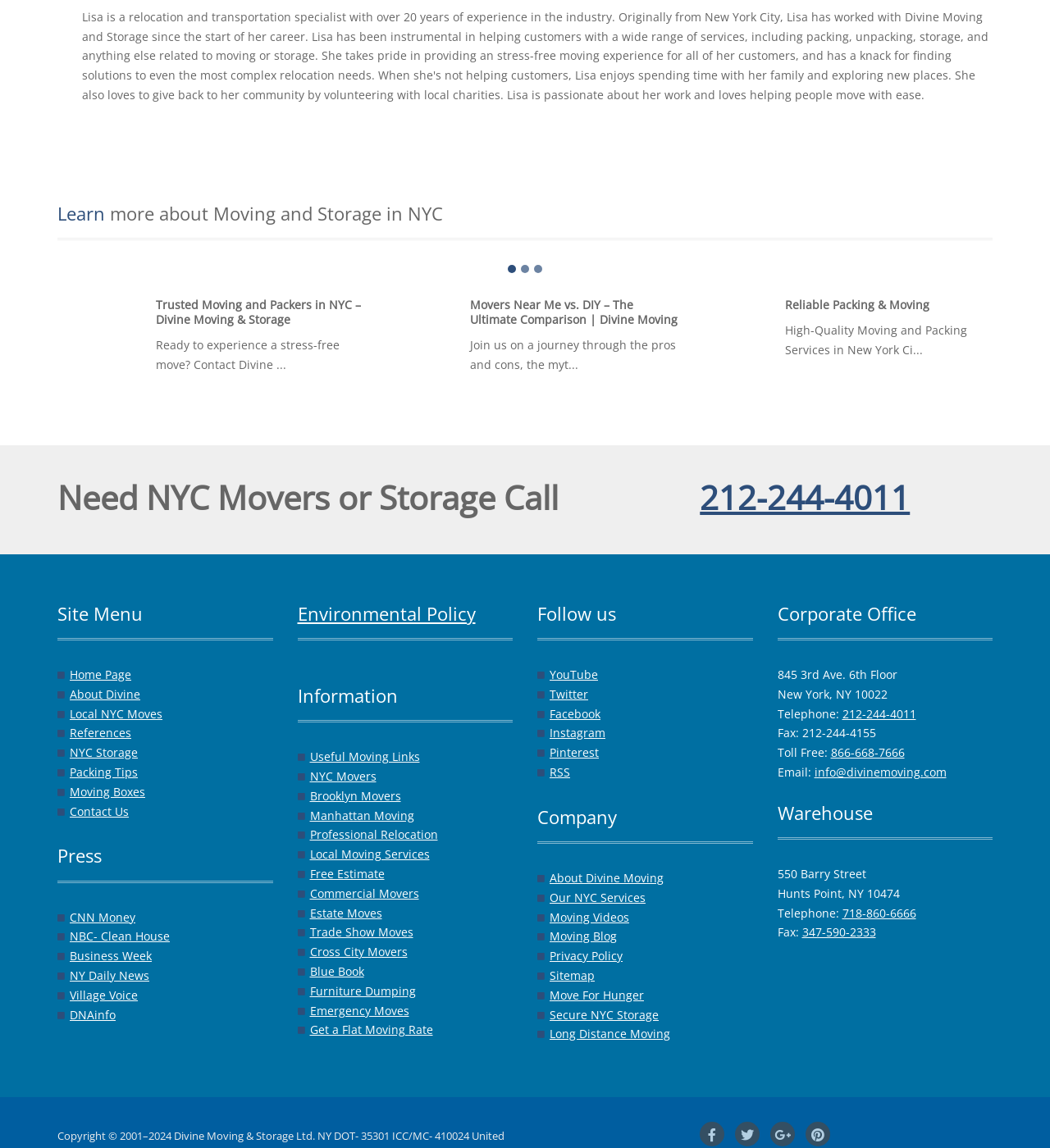Locate the bounding box coordinates of the area where you should click to accomplish the instruction: "Click on the 'About' link".

None